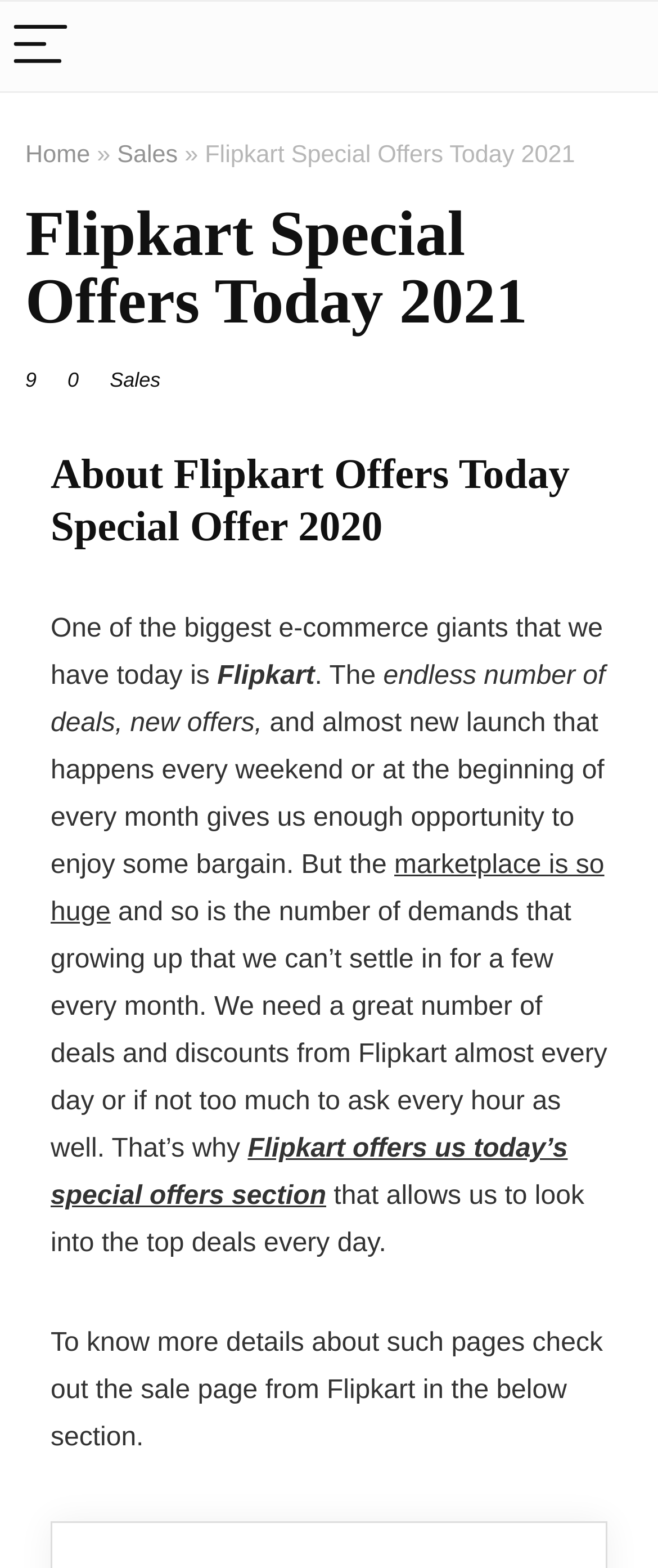Locate the bounding box of the UI element described in the following text: "Home".

[0.038, 0.09, 0.137, 0.108]